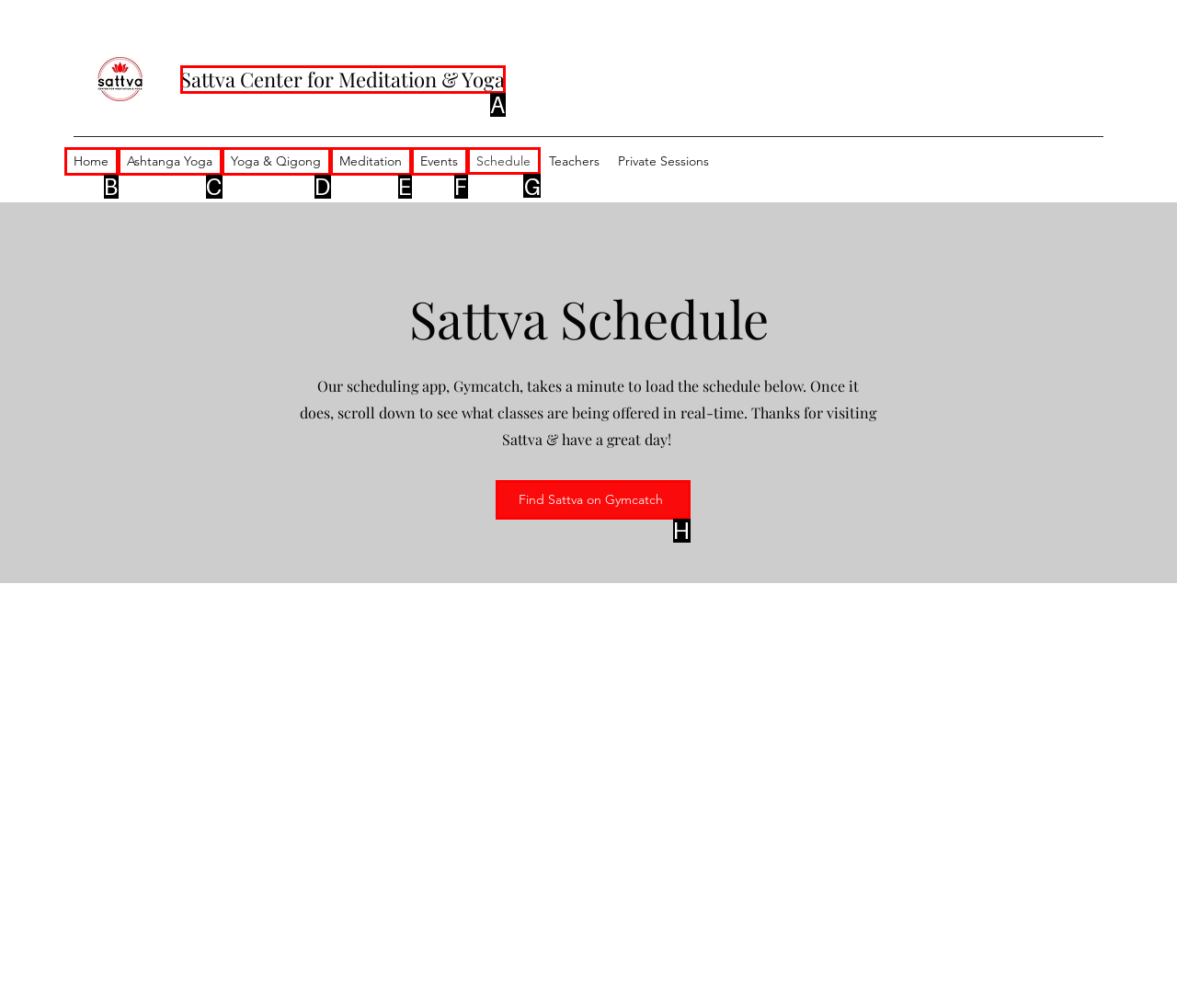Determine the letter of the UI element that you need to click to perform the task: View the Schedule.
Provide your answer with the appropriate option's letter.

G